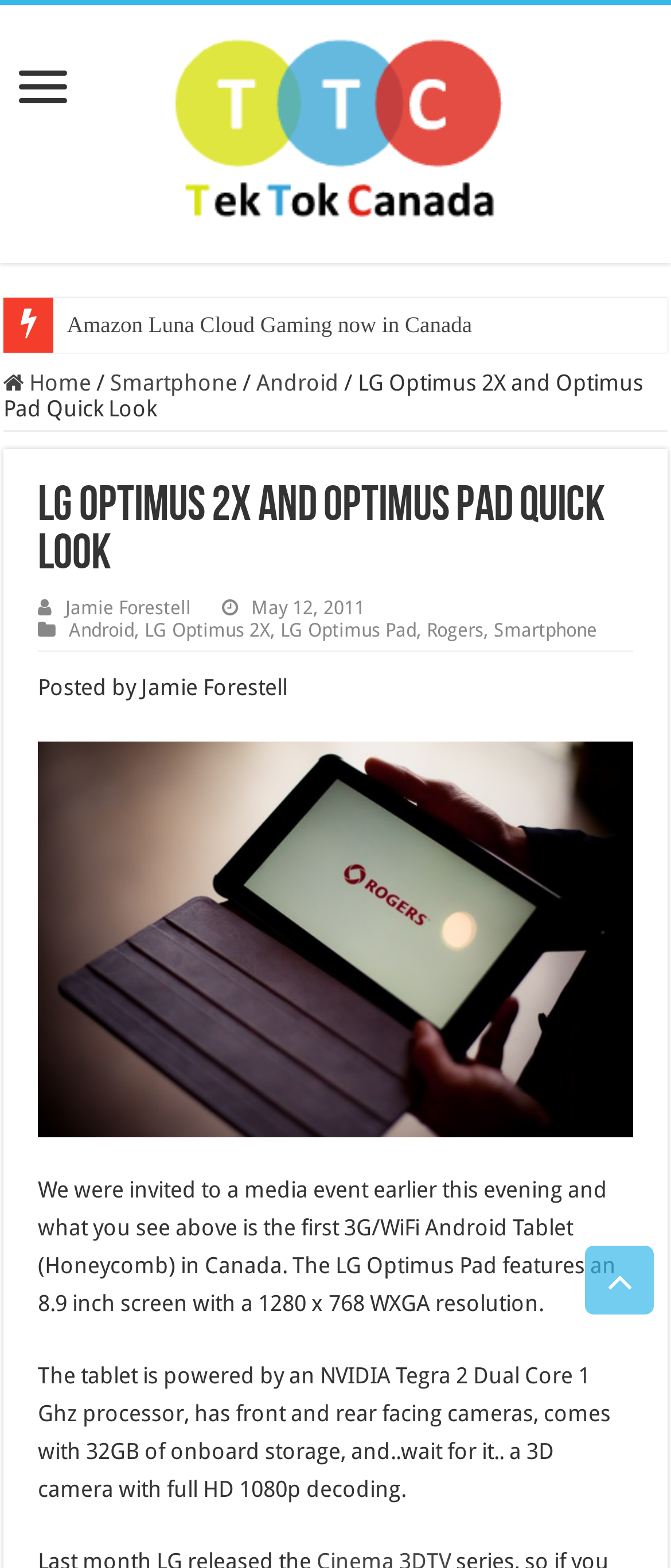What is the type of camera on the LG Optimus Pad?
From the details in the image, answer the question comprehensively.

I found the type of camera by reading the text that describes the features of the LG Optimus Pad, which mentions that it has a 3D camera with full HD 1080p decoding.